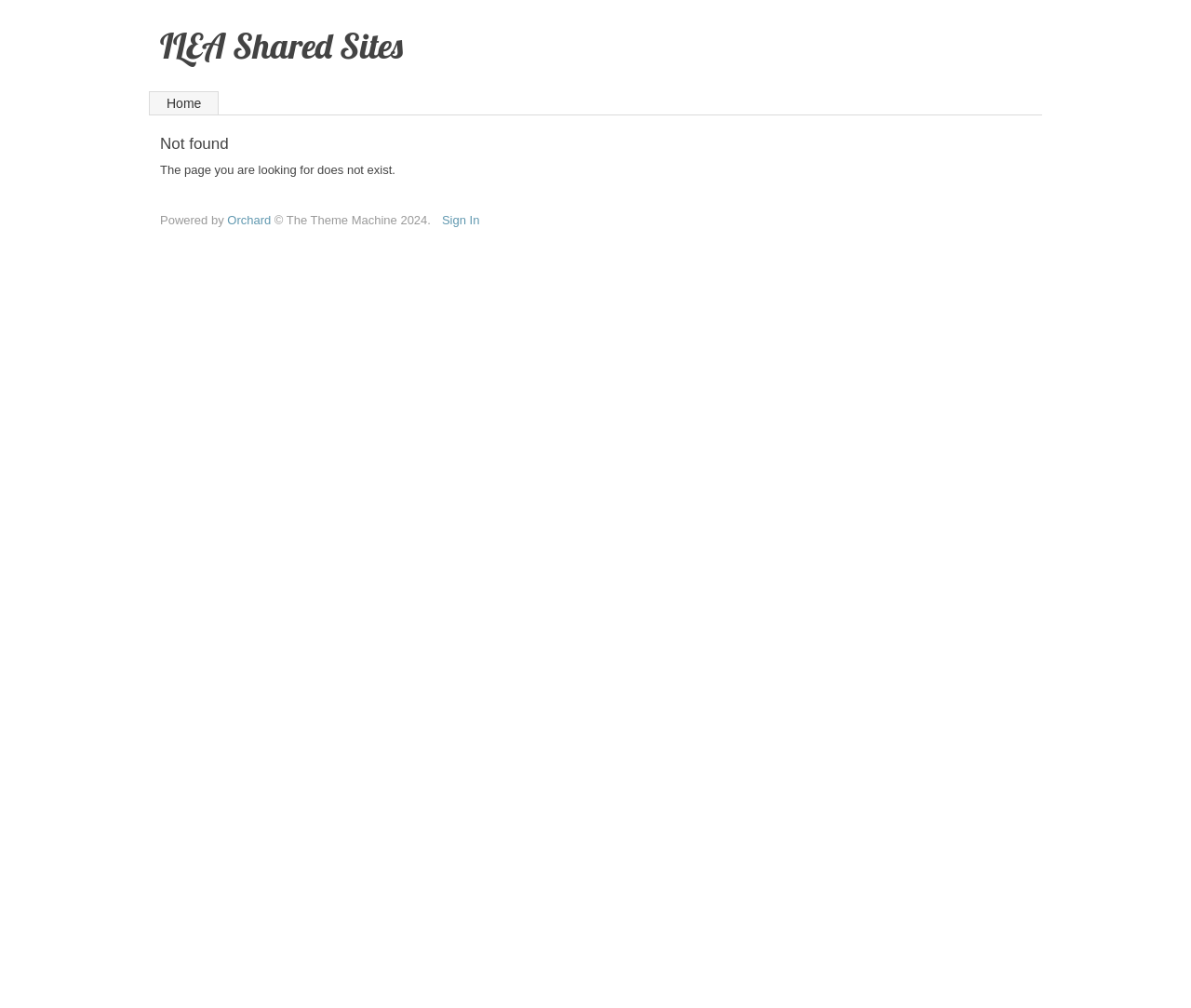Provide the bounding box coordinates in the format (top-left x, top-left y, bottom-right x, bottom-right y). All values are floating point numbers between 0 and 1. Determine the bounding box coordinate of the UI element described as: Home

[0.126, 0.091, 0.183, 0.113]